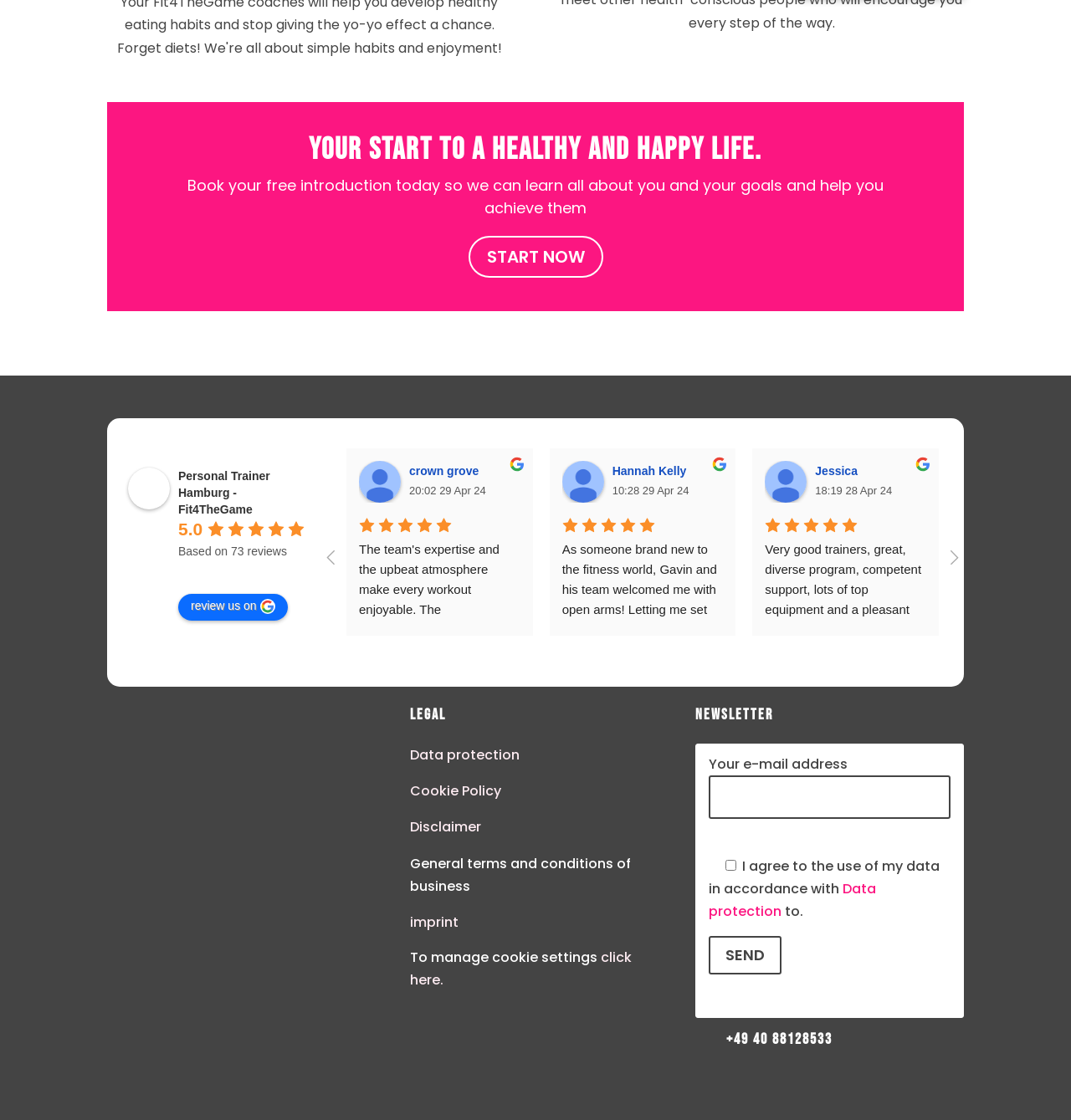Specify the bounding box coordinates of the area to click in order to follow the given instruction: "Send newsletter."

[0.662, 0.836, 0.73, 0.87]